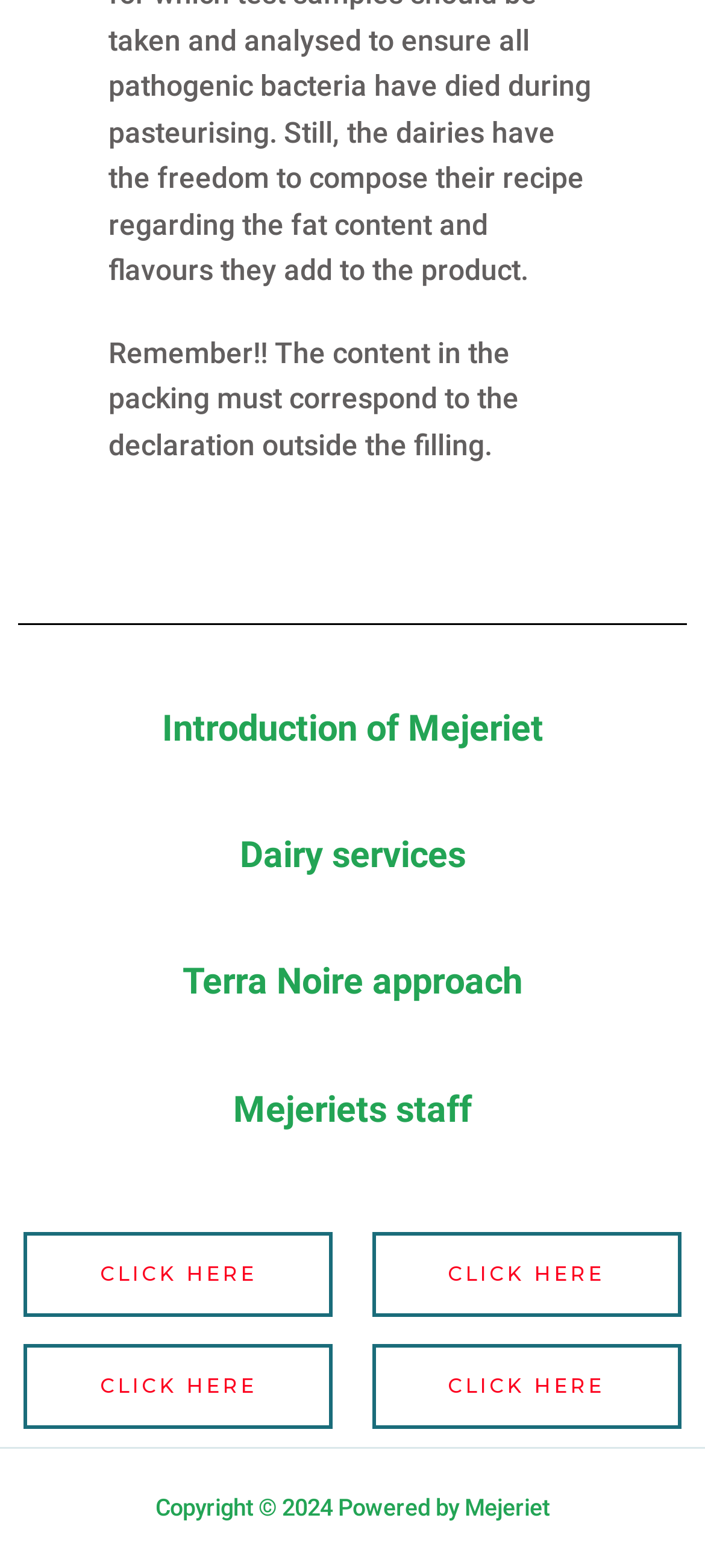What is the year of copyright mentioned on the webpage?
Using the image as a reference, answer the question with a short word or phrase.

2024